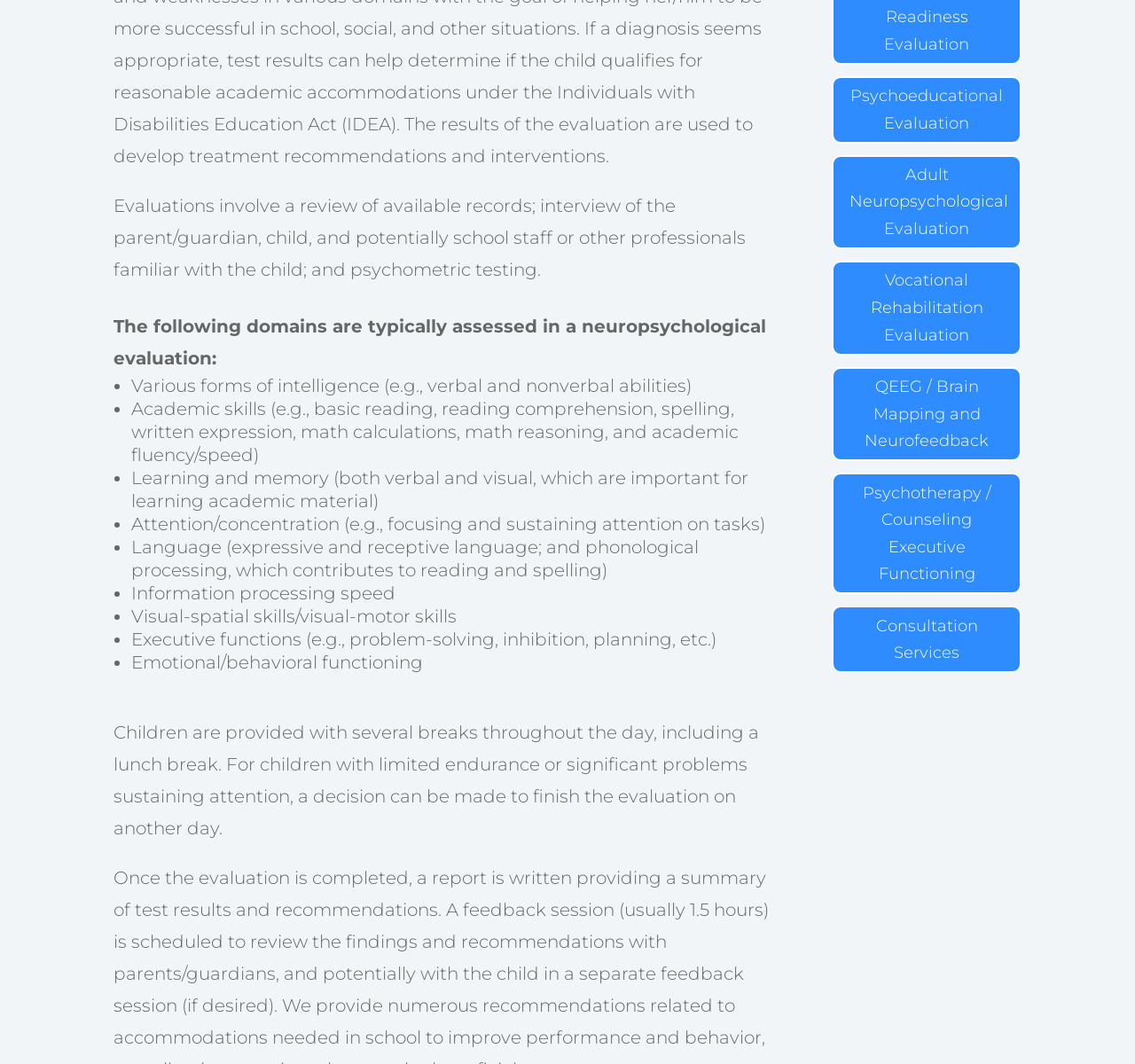Using the description "Consultation Services", locate and provide the bounding box of the UI element.

[0.733, 0.569, 0.9, 0.633]